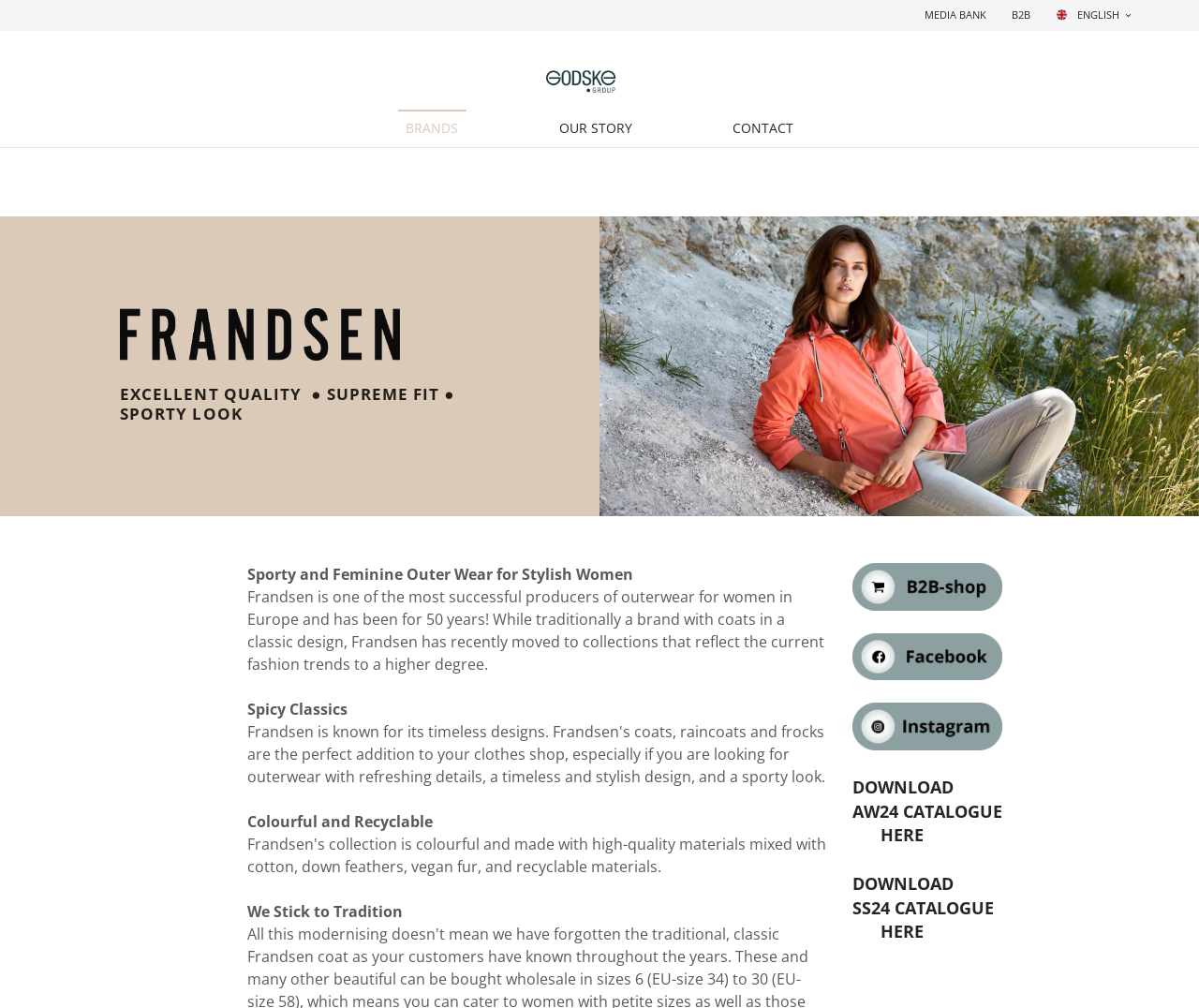Determine the bounding box coordinates of the UI element described below. Use the format (top-left x, top-left y, bottom-right x, bottom-right y) with floating point numbers between 0 and 1: Media bank

[0.761, 0.0, 0.832, 0.031]